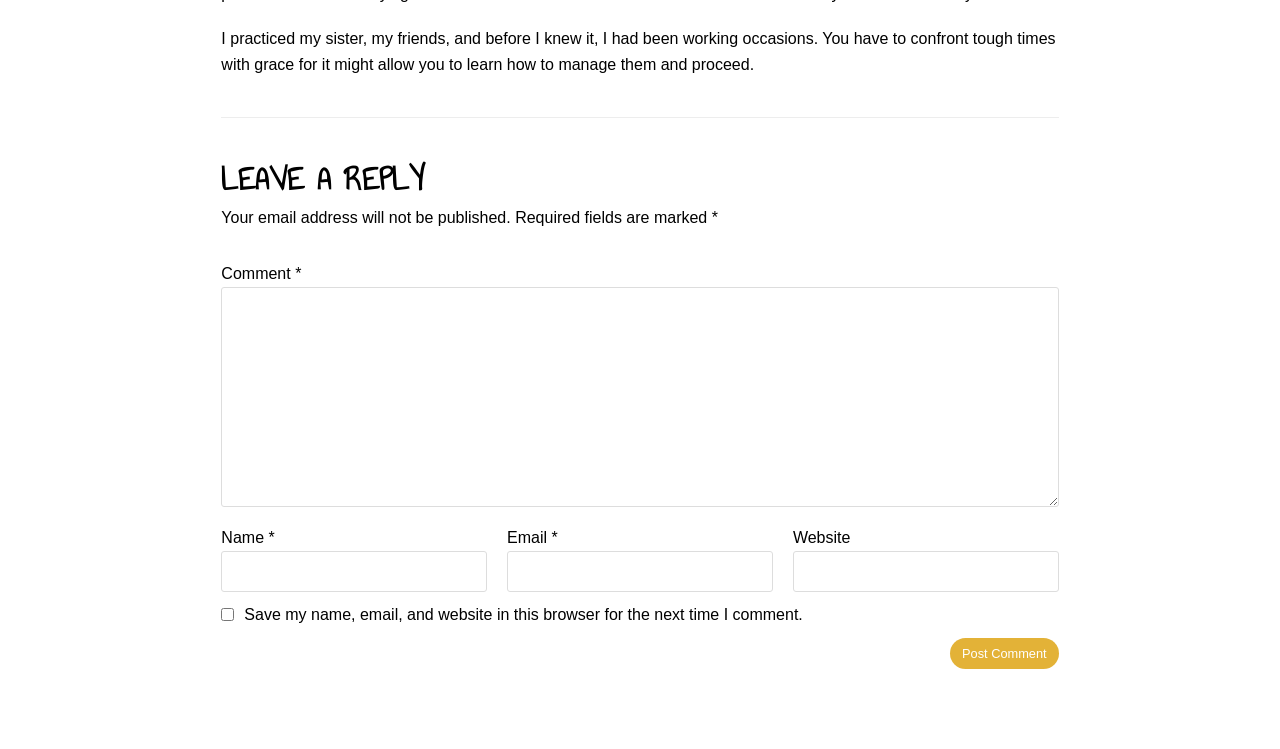What is the required information to post a comment?
Provide a thorough and detailed answer to the question.

The webpage has three required fields: 'Name', 'Email', and 'Comment', all of which are marked with an asterisk (*) and have corresponding text boxes. This suggests that users must enter their name, email, and a comment in order to post a comment.